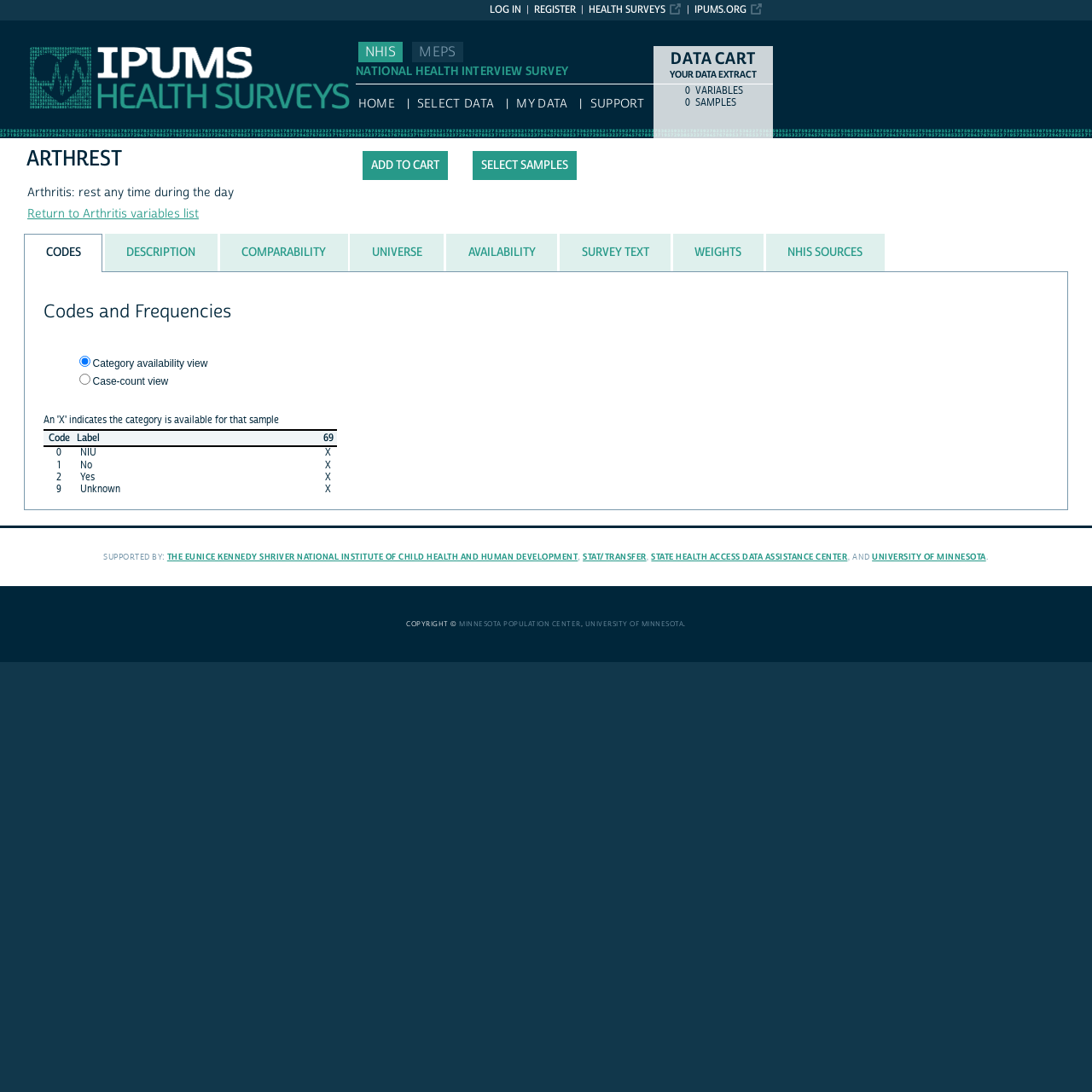Please determine the bounding box coordinates of the element to click on in order to accomplish the following task: "Select the 'DESCRIPTION' tab". Ensure the coordinates are four float numbers ranging from 0 to 1, i.e., [left, top, right, bottom].

[0.096, 0.214, 0.199, 0.248]